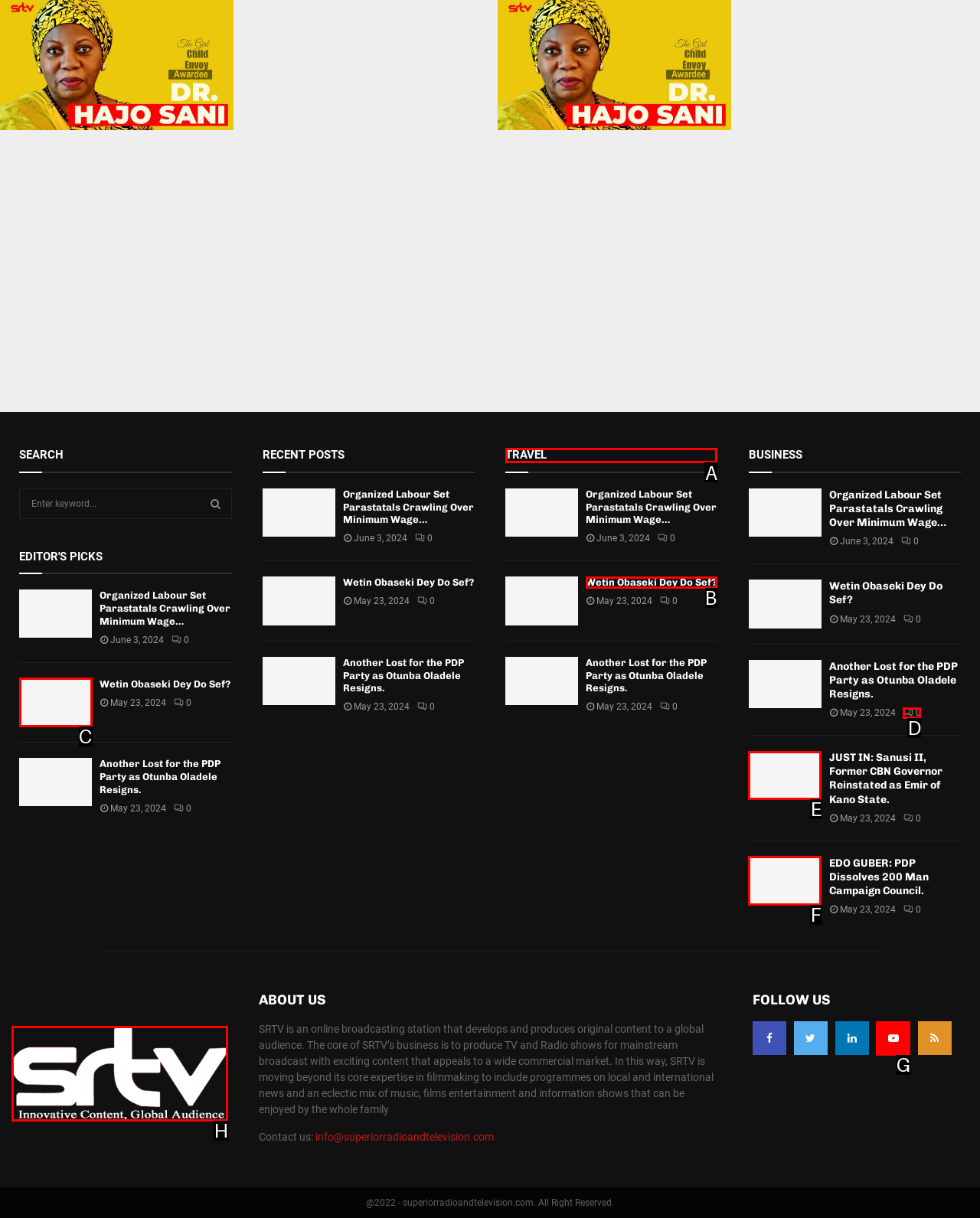Identify the appropriate choice to fulfill this task: View the 'TRAVEL' section
Respond with the letter corresponding to the correct option.

A